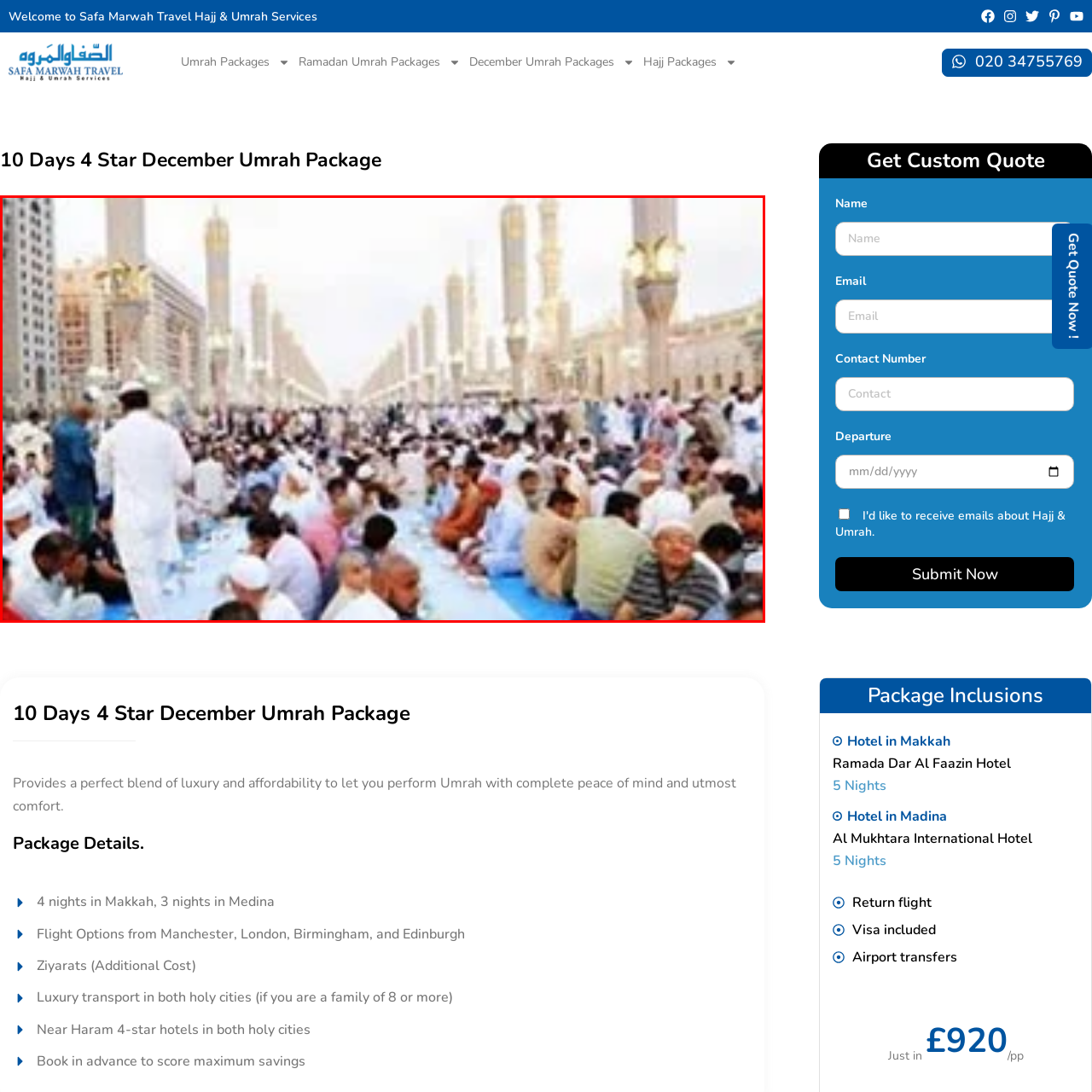Focus on the section encased in the red border, What is the likely location of the scene? Give your response as a single word or phrase.

Medina